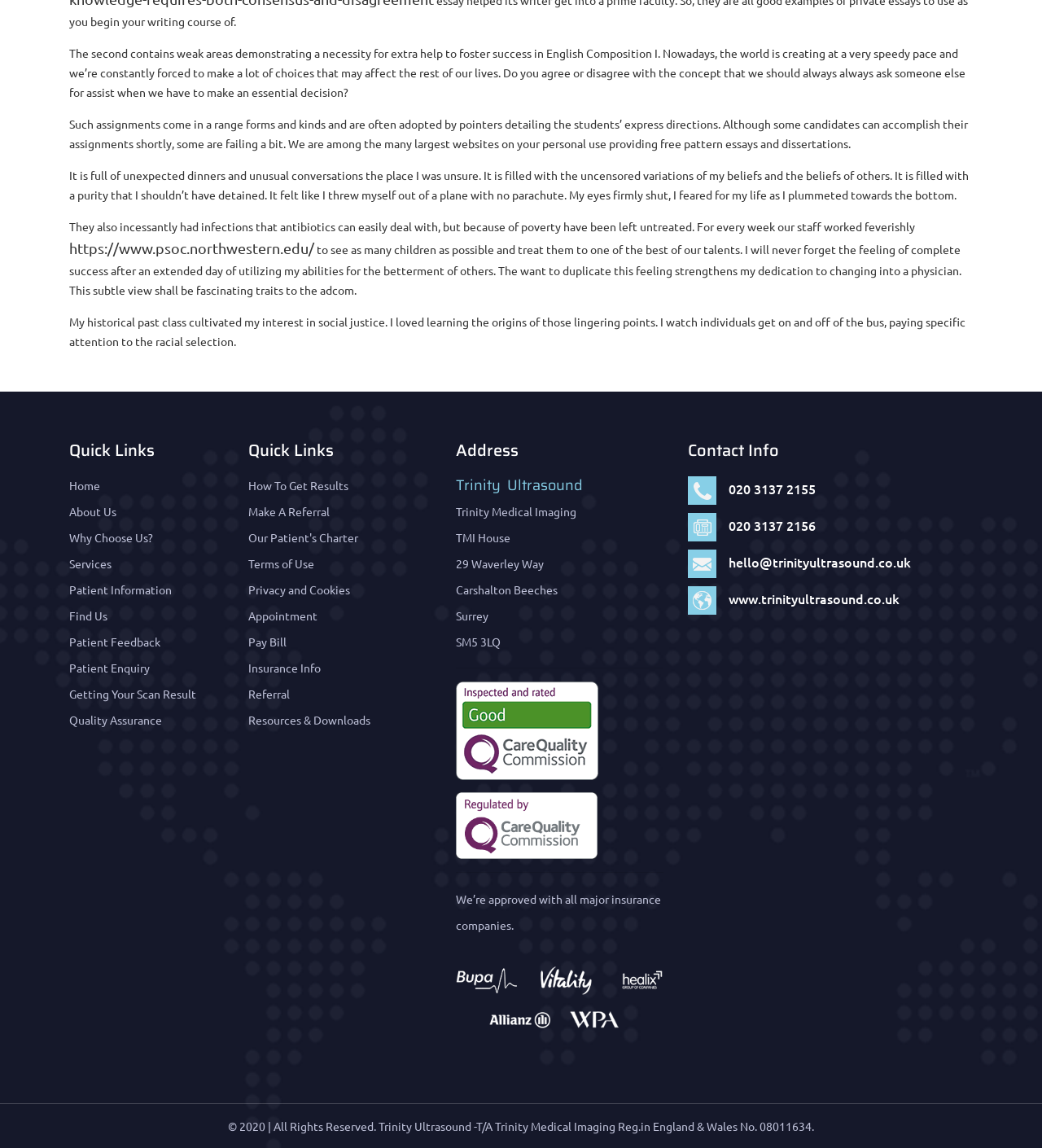Determine the bounding box coordinates for the HTML element mentioned in the following description: "Asia Pacific Curriculum". The coordinates should be a list of four floats ranging from 0 to 1, represented as [left, top, right, bottom].

None